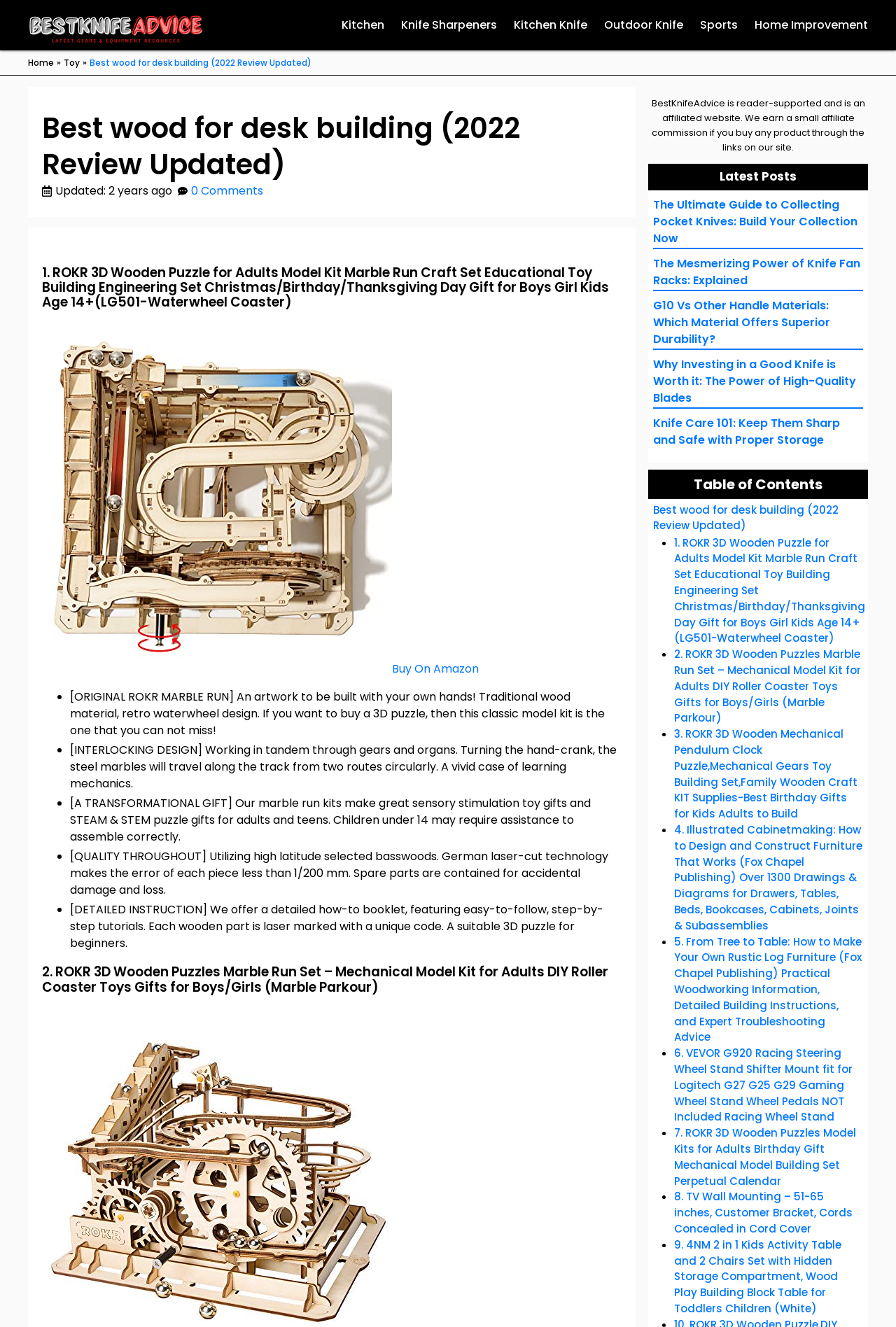Please identify the primary heading on the webpage and return its text.

Best wood for desk building (2022 Review Updated)